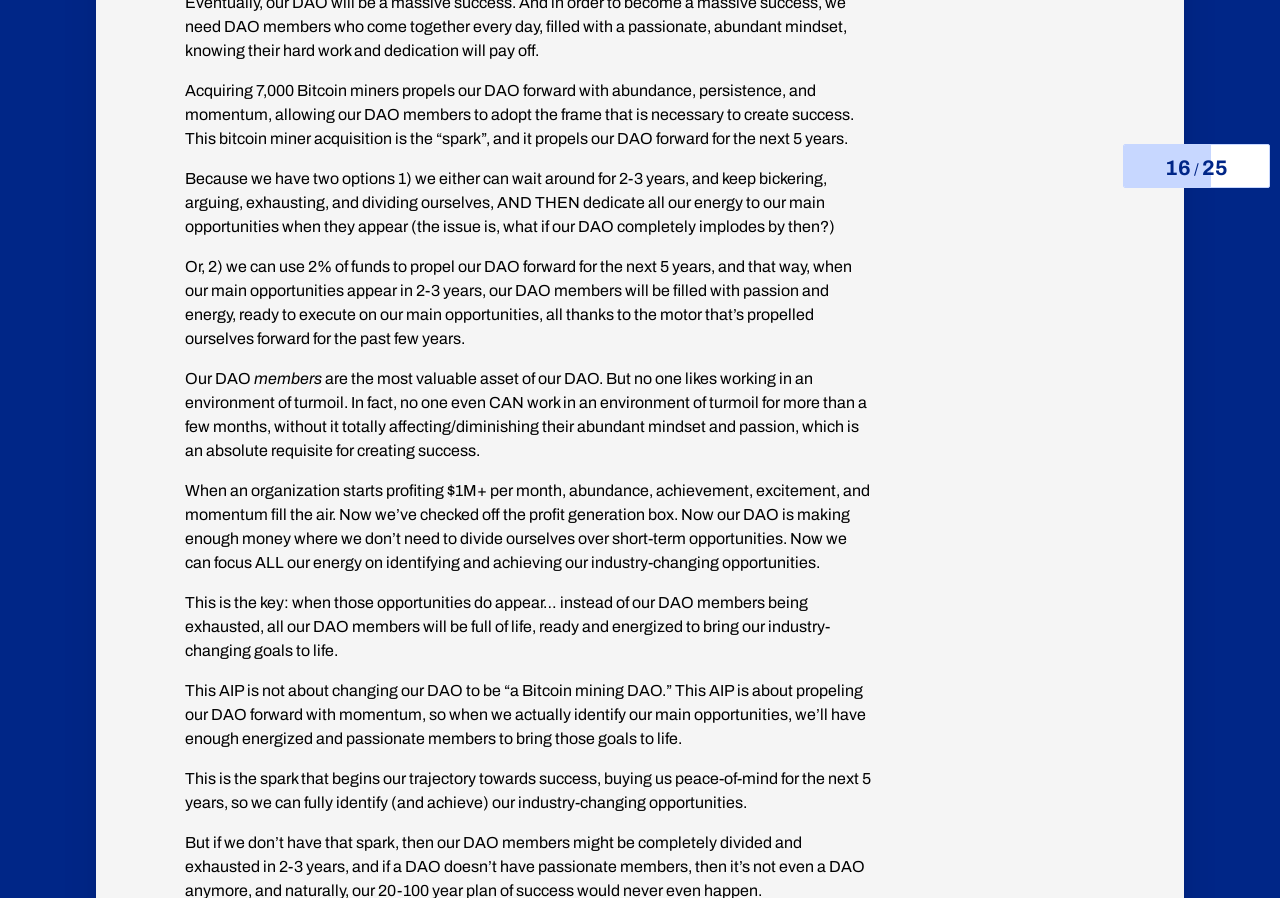What is the status of the proposals in this webpage?
Please interpret the details in the image and answer the question thoroughly.

I found the answer by looking at the links and headings throughout the webpage, which all mention 'Withdrawn AIPs' or 'Withdrawn proposals'. The status of the proposals in this webpage is Withdrawn.